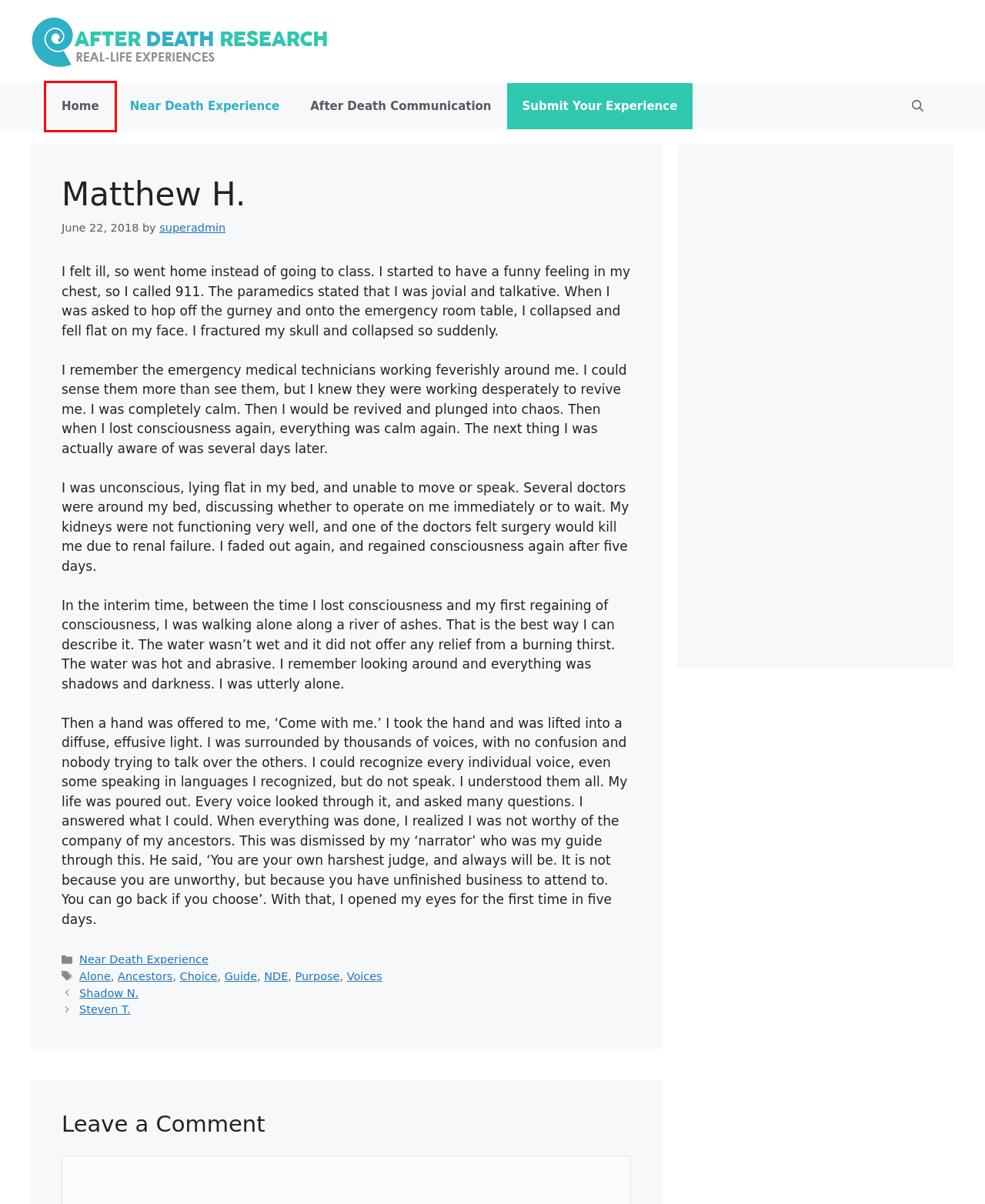Review the webpage screenshot and focus on the UI element within the red bounding box. Select the best-matching webpage description for the new webpage that follows after clicking the highlighted element. Here are the candidates:
A. NDE – After Death Research
B. Shadow N. – After Death Research
C. Submit Your Experience – After Death Research
D. After Death Research – Real-Life Experiences
E. Guide – After Death Research
F. Alone – After Death Research
G. Ancestors – After Death Research
H. Voices – After Death Research

D